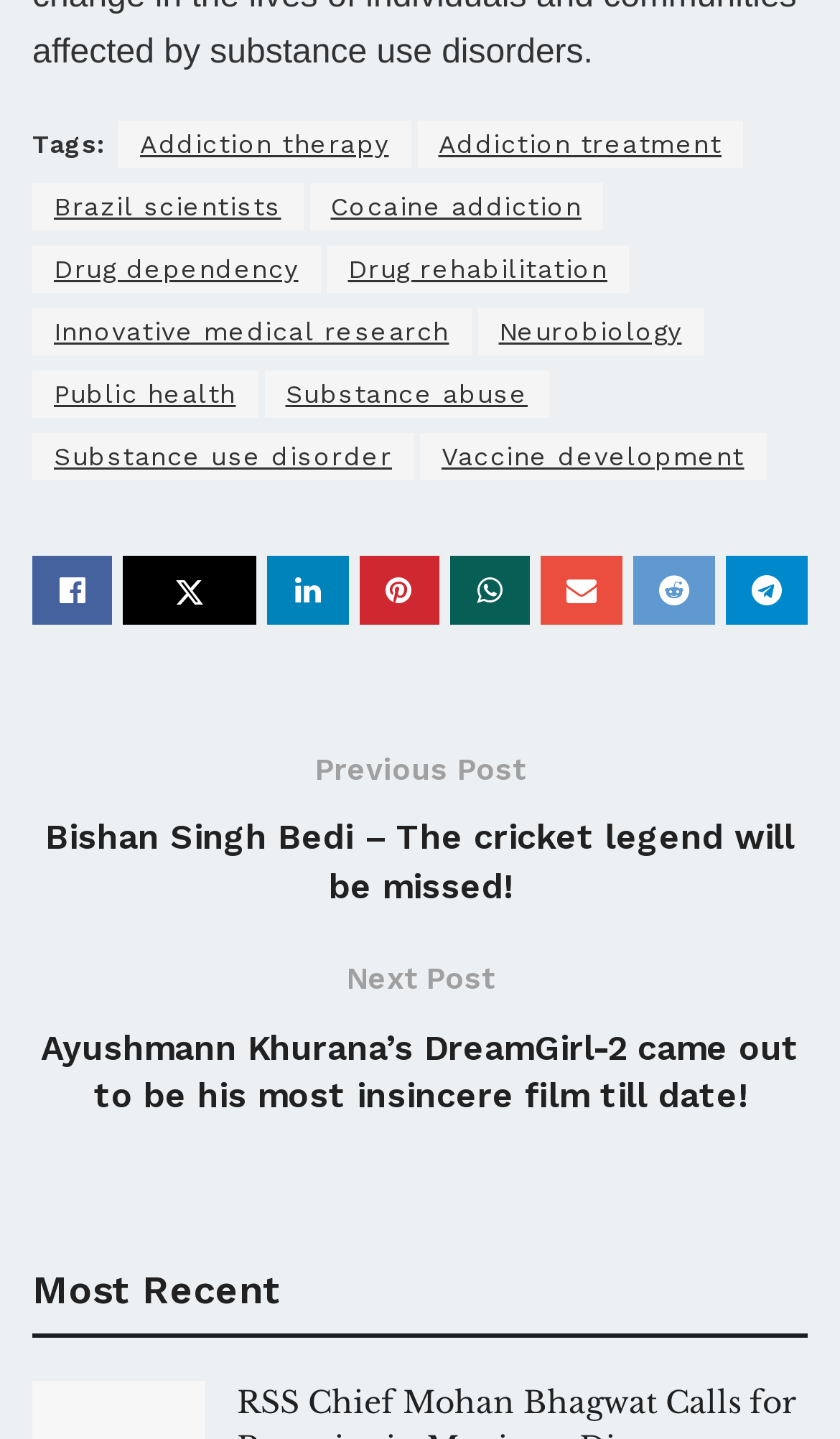Find and indicate the bounding box coordinates of the region you should select to follow the given instruction: "View the 'Most Recent' section".

[0.038, 0.87, 0.333, 0.924]